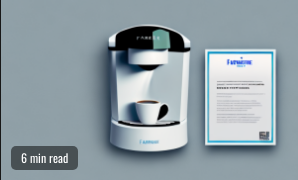How long does the accompanying article or guide take to read?
Use the screenshot to answer the question with a single word or phrase.

6 minutes